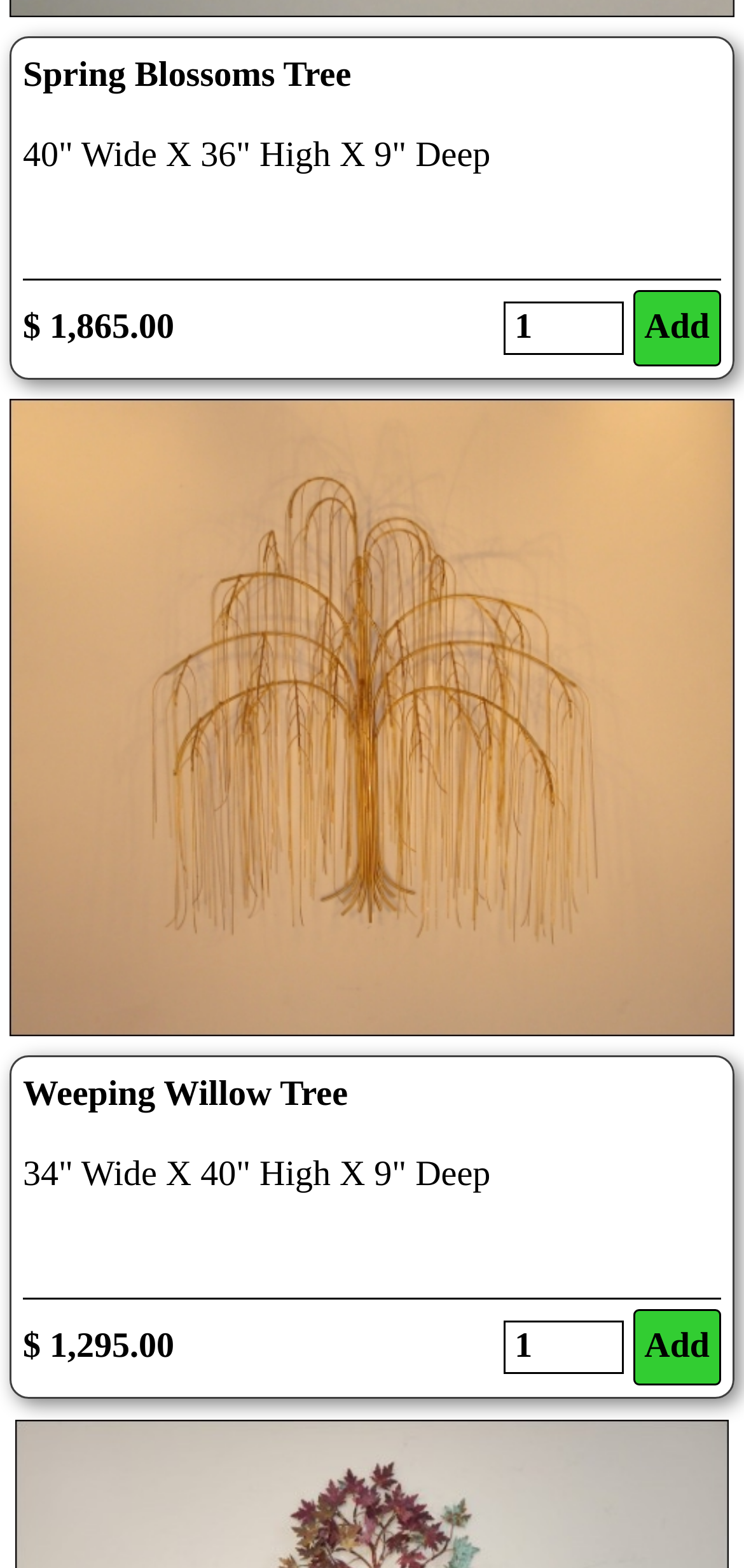Find the bounding box coordinates of the clickable region needed to perform the following instruction: "View Autumn Leaves Tree Metal Wall Decor brass and copper leaves". The coordinates should be provided as four float numbers between 0 and 1, i.e., [left, top, right, bottom].

[0.021, 0.892, 0.979, 0.918]